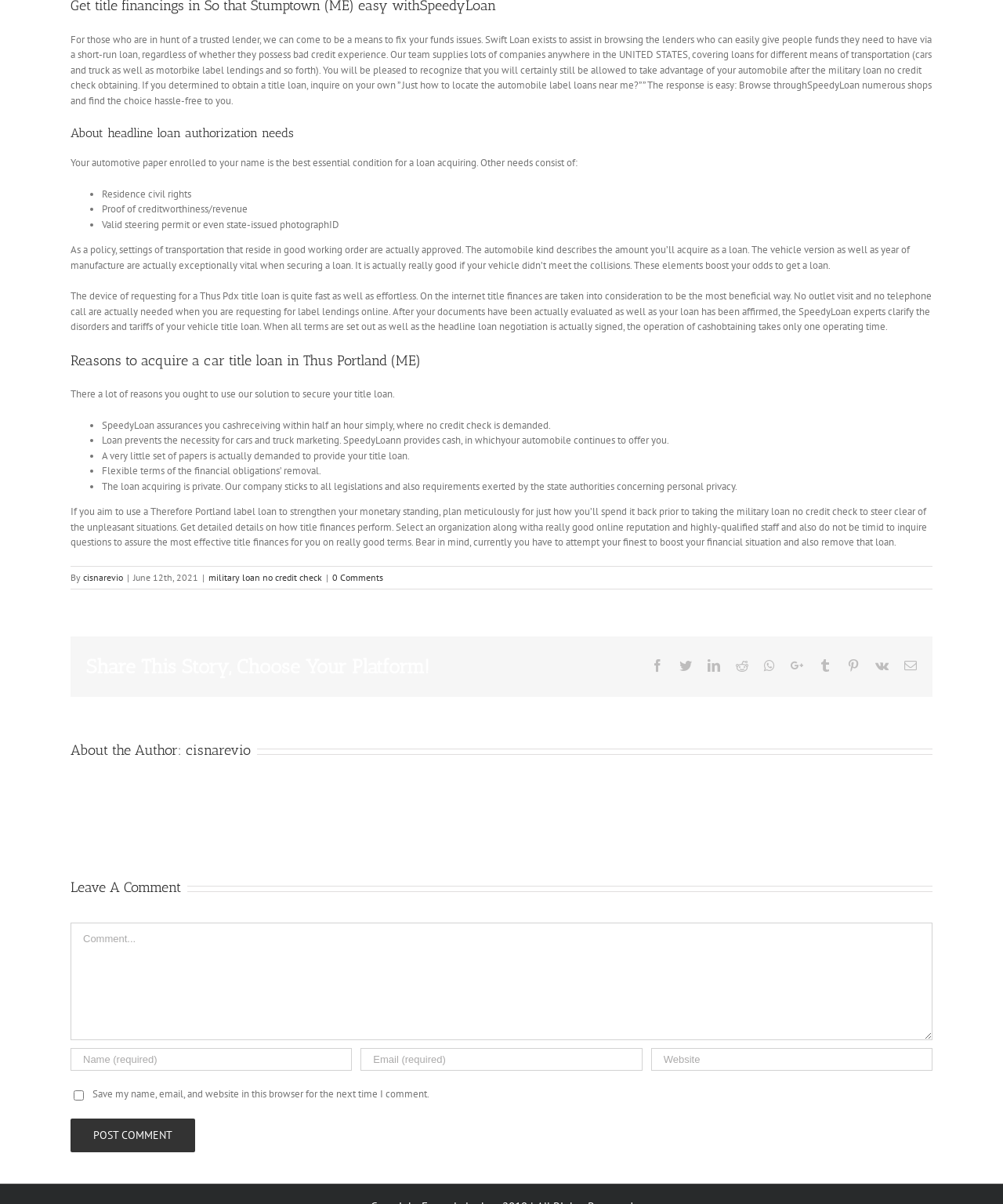Identify the bounding box coordinates of the element to click to follow this instruction: 'Leave a comment in the 'Comment' field'. Ensure the coordinates are four float values between 0 and 1, provided as [left, top, right, bottom].

[0.07, 0.767, 0.93, 0.864]